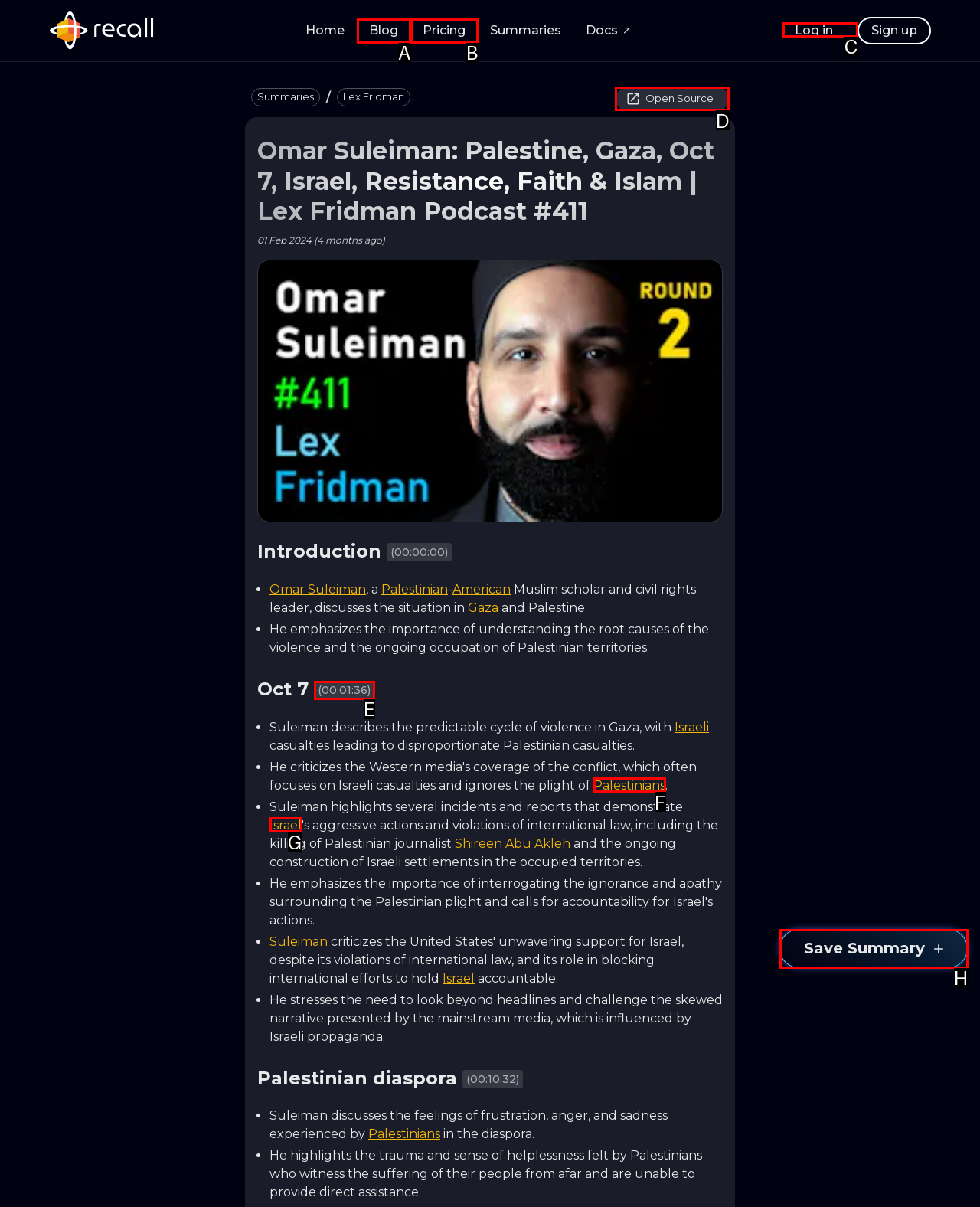Select the appropriate HTML element to click on to finish the task: Click the Open Source button.
Answer with the letter corresponding to the selected option.

D